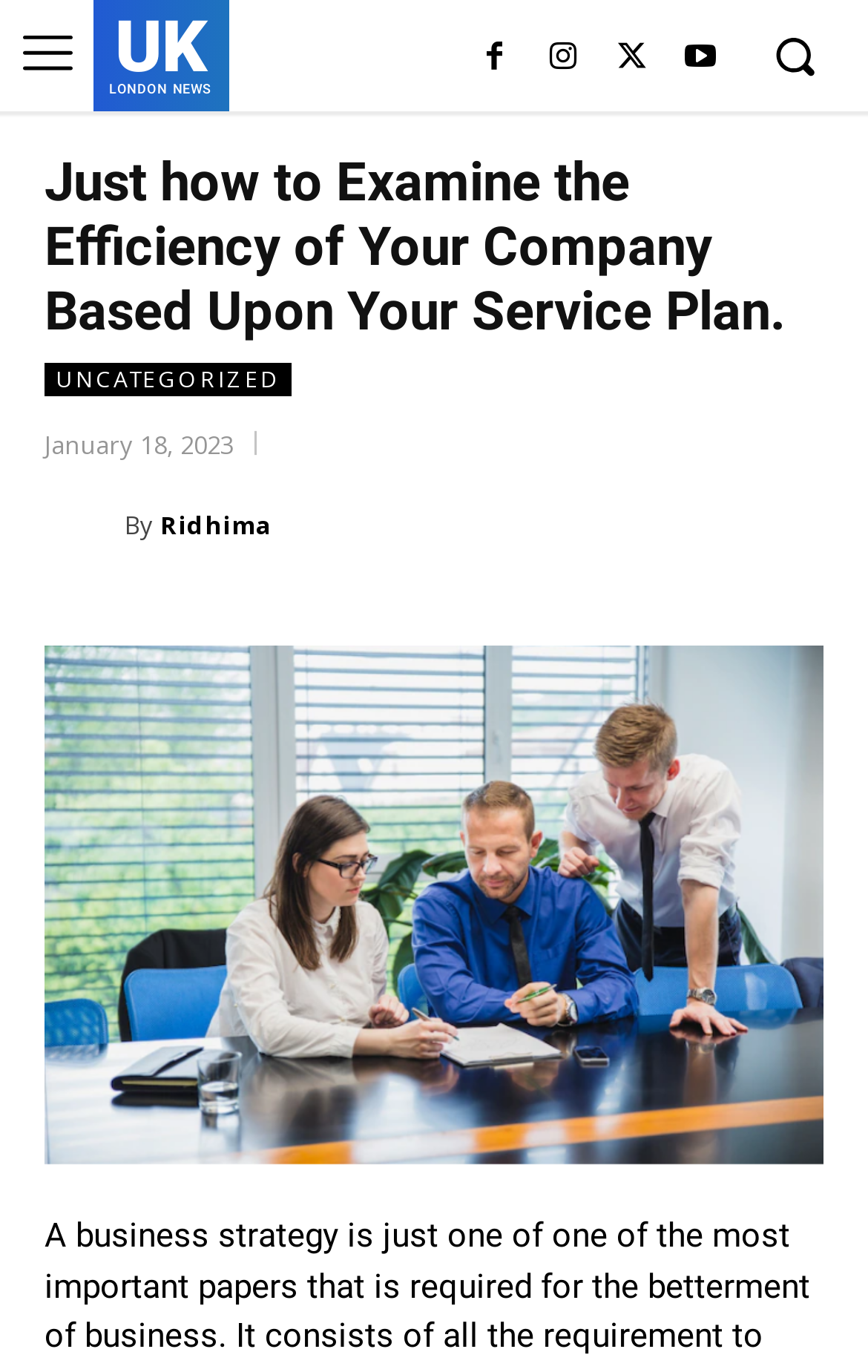Please identify the bounding box coordinates of the element I should click to complete this instruction: 'View the article by Ridhima'. The coordinates should be given as four float numbers between 0 and 1, like this: [left, top, right, bottom].

[0.051, 0.358, 0.144, 0.407]